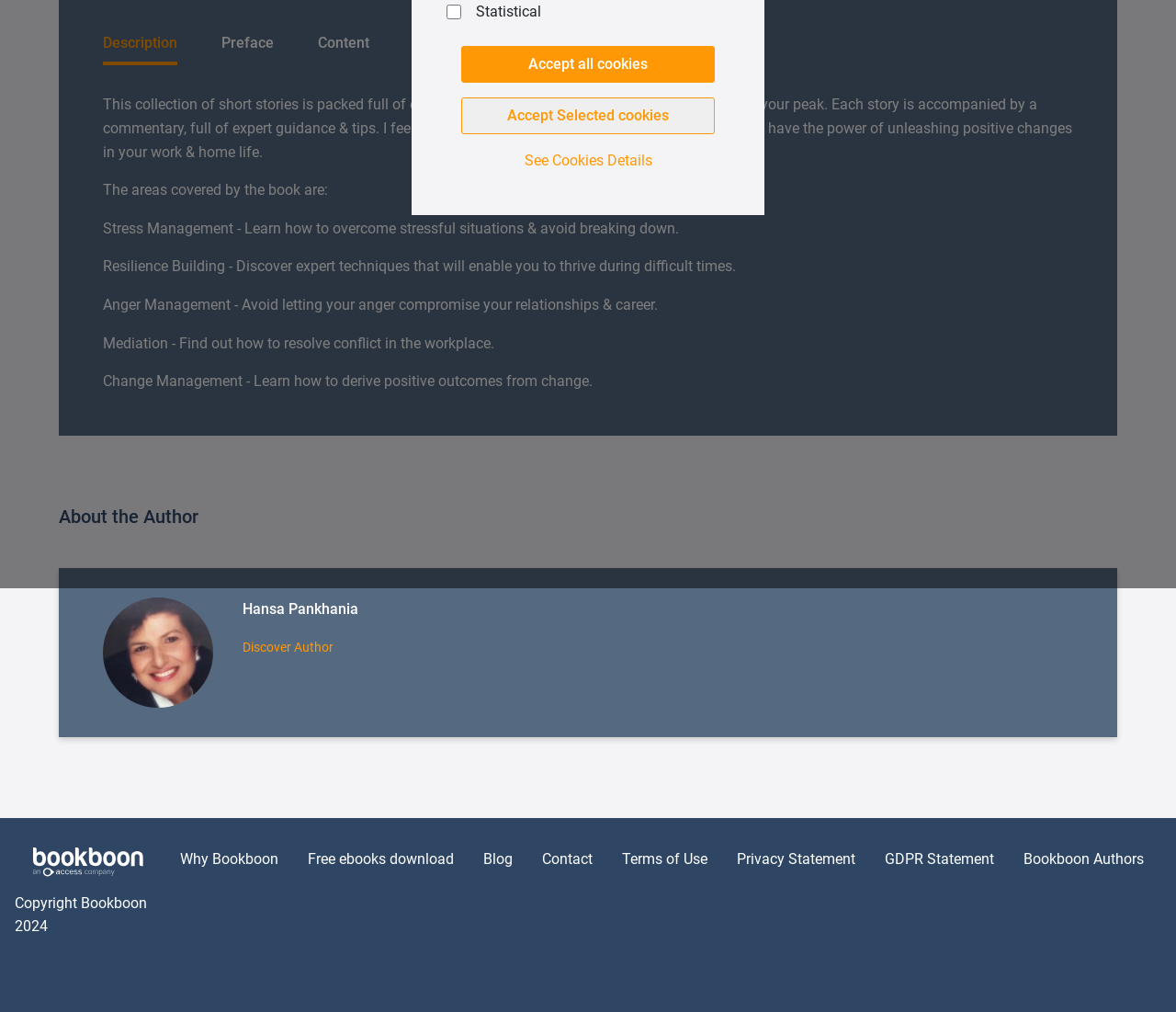From the webpage screenshot, identify the region described by Blog. Provide the bounding box coordinates as (top-left x, top-left y, bottom-right x, bottom-right y), with each value being a floating point number between 0 and 1.

[0.411, 0.84, 0.436, 0.857]